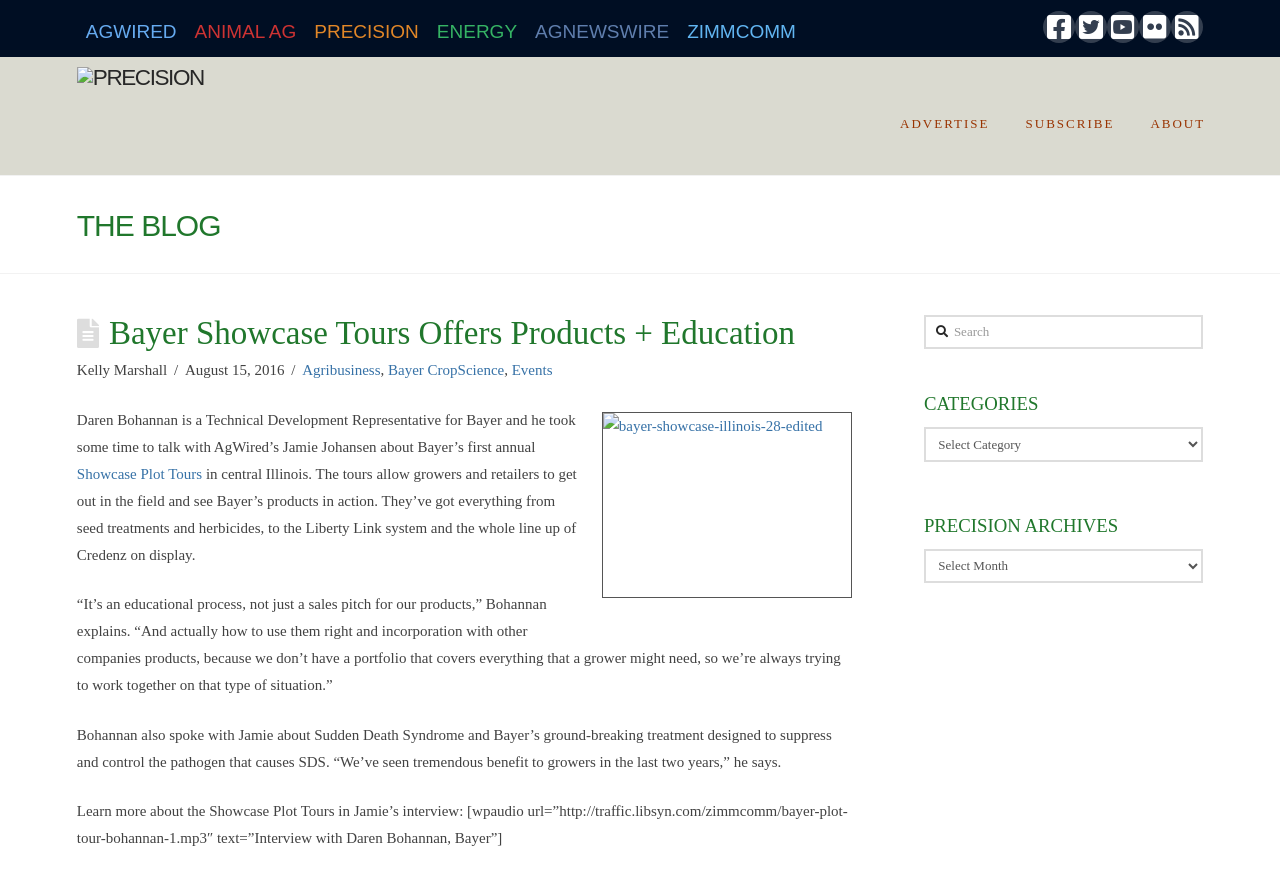Specify the bounding box coordinates of the element's area that should be clicked to execute the given instruction: "Search for products". The coordinates should be four float numbers between 0 and 1, i.e., [left, top, right, bottom].

[0.722, 0.36, 0.94, 0.4]